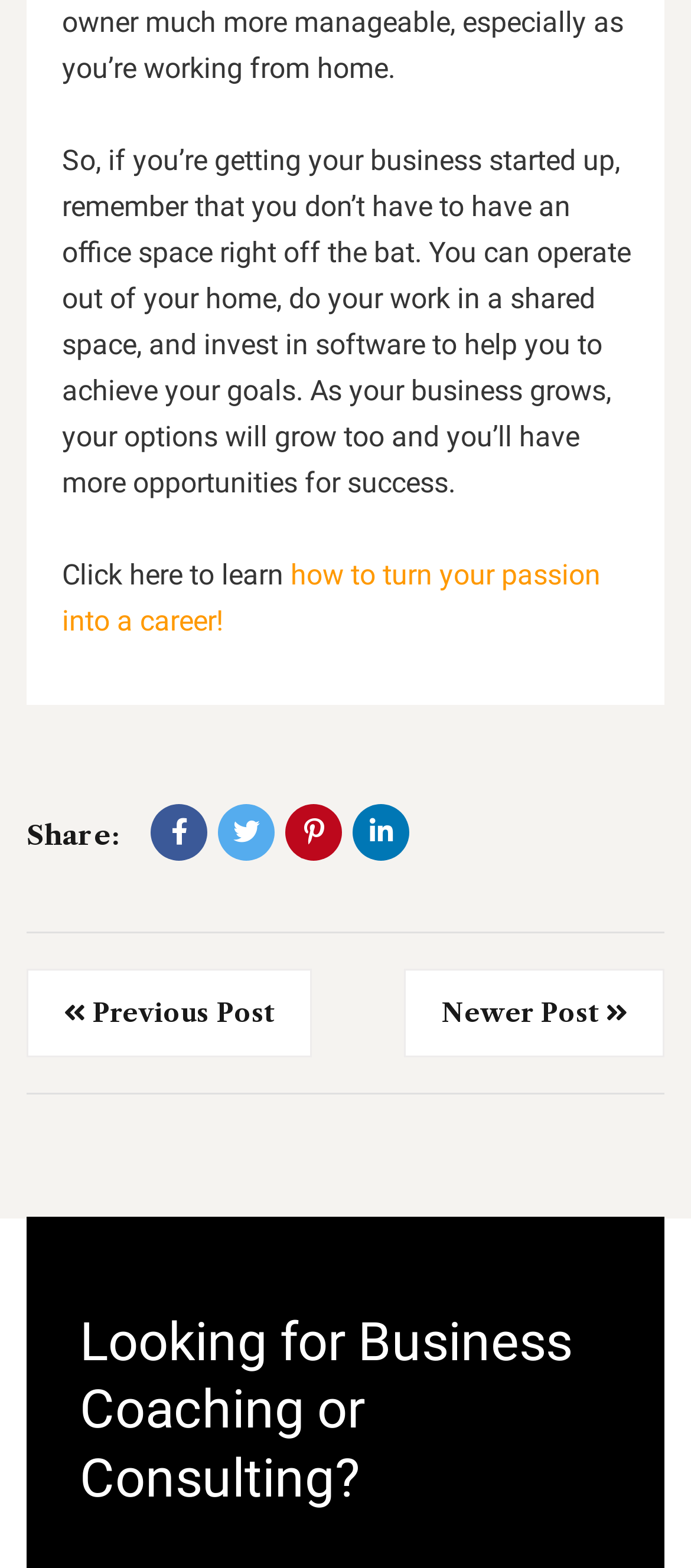Determine the bounding box coordinates of the section I need to click to execute the following instruction: "Share on social media". Provide the coordinates as four float numbers between 0 and 1, i.e., [left, top, right, bottom].

[0.038, 0.522, 0.172, 0.543]